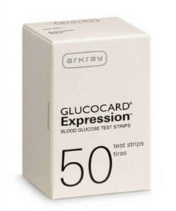Give a thorough caption for the picture.

The image displays a box of "GlucoCard Expression" blood glucose test strips manufactured by Arkray. The packaging indicates that the box contains 50 test strips, specifically designed for monitoring blood glucose levels. The design is sleek and minimalistic, featuring a light-colored background with the product name prominently displayed. This product is essential for individuals requiring regular blood glucose testing, providing a simple and efficient means to manage diabetes. The packaging emphasizes its compatibility with the GlucoCard Expression Meter, ensuring optimal performance for users.